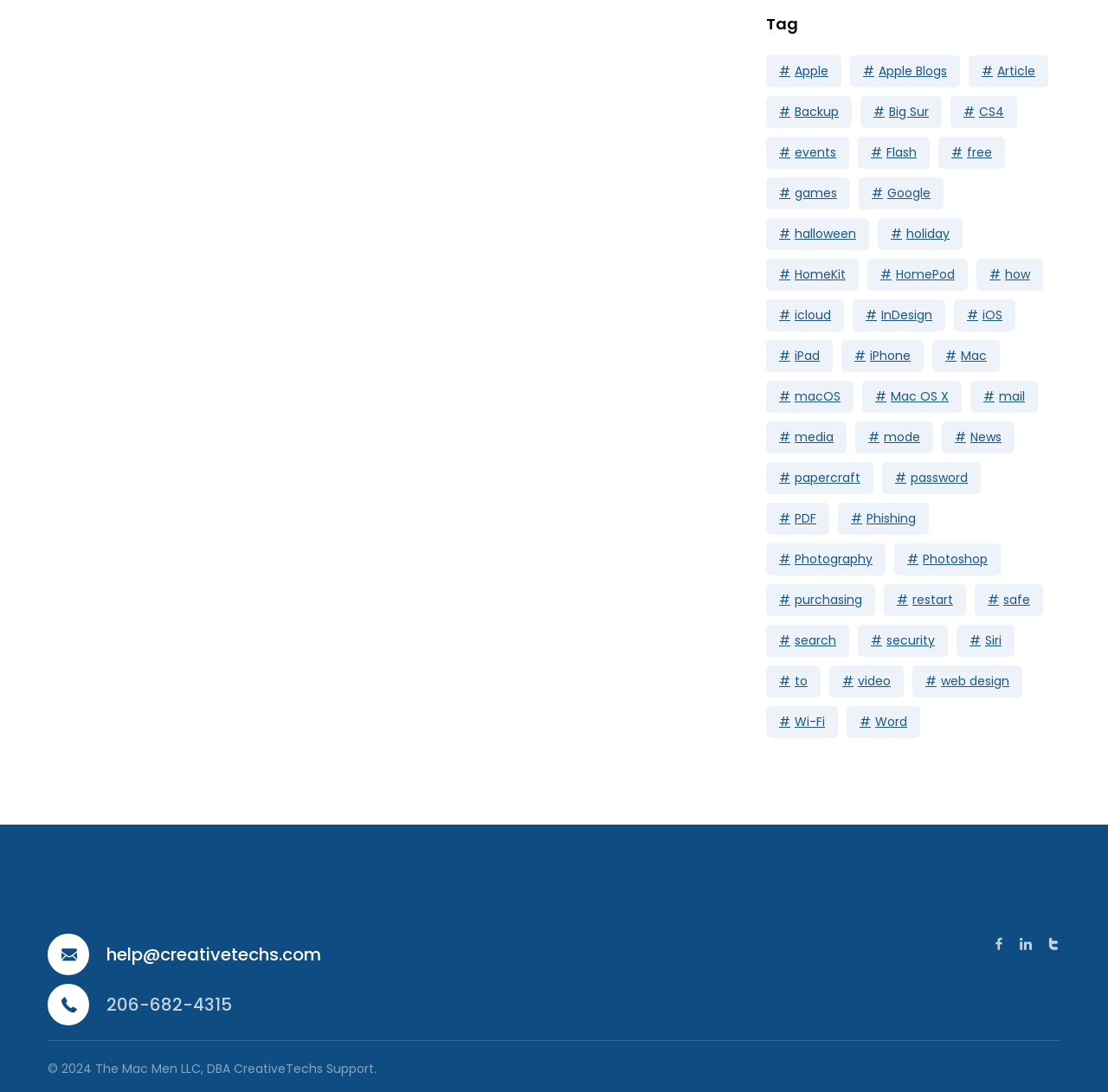Please provide a one-word or phrase answer to the question: 
How many items are under the 'media' tag?

63